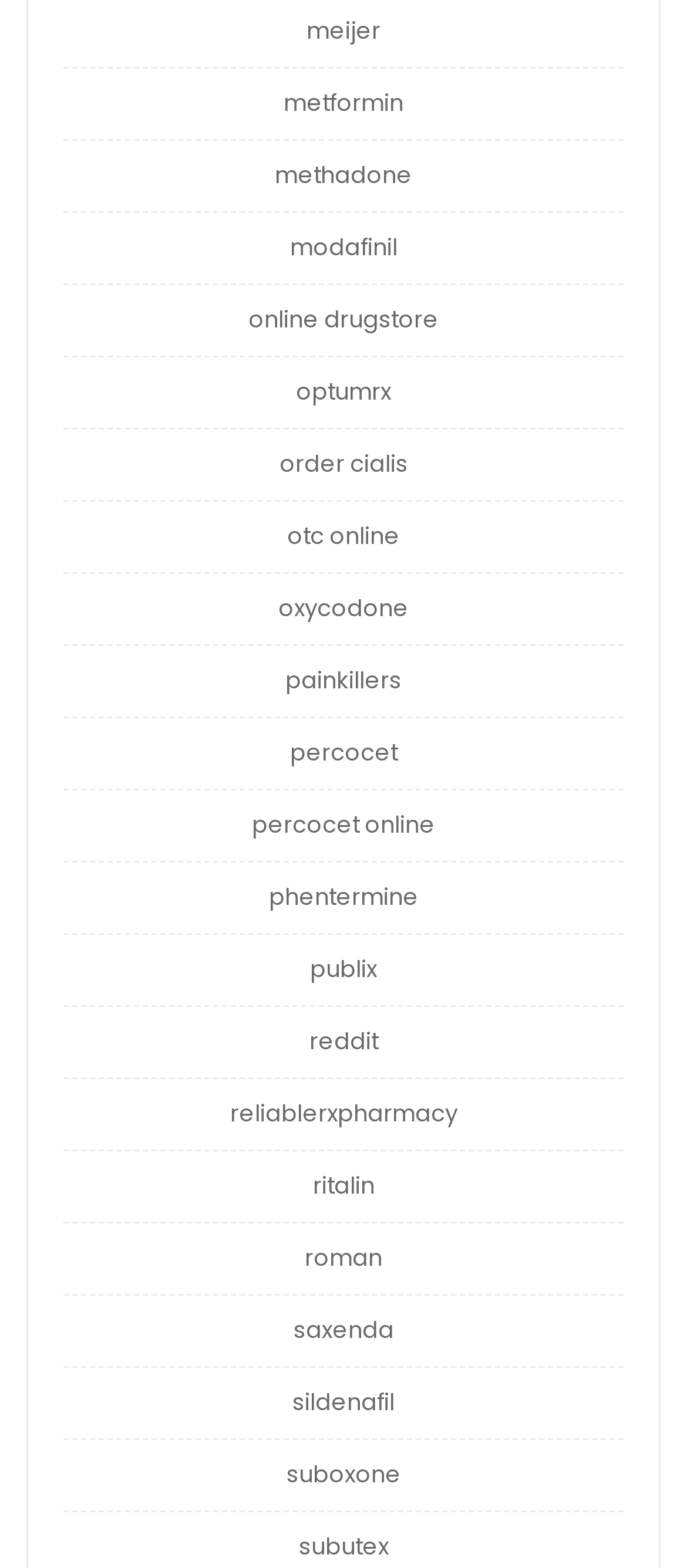How many links are related to drugs on the webpage?
Answer briefly with a single word or phrase based on the image.

more than 10